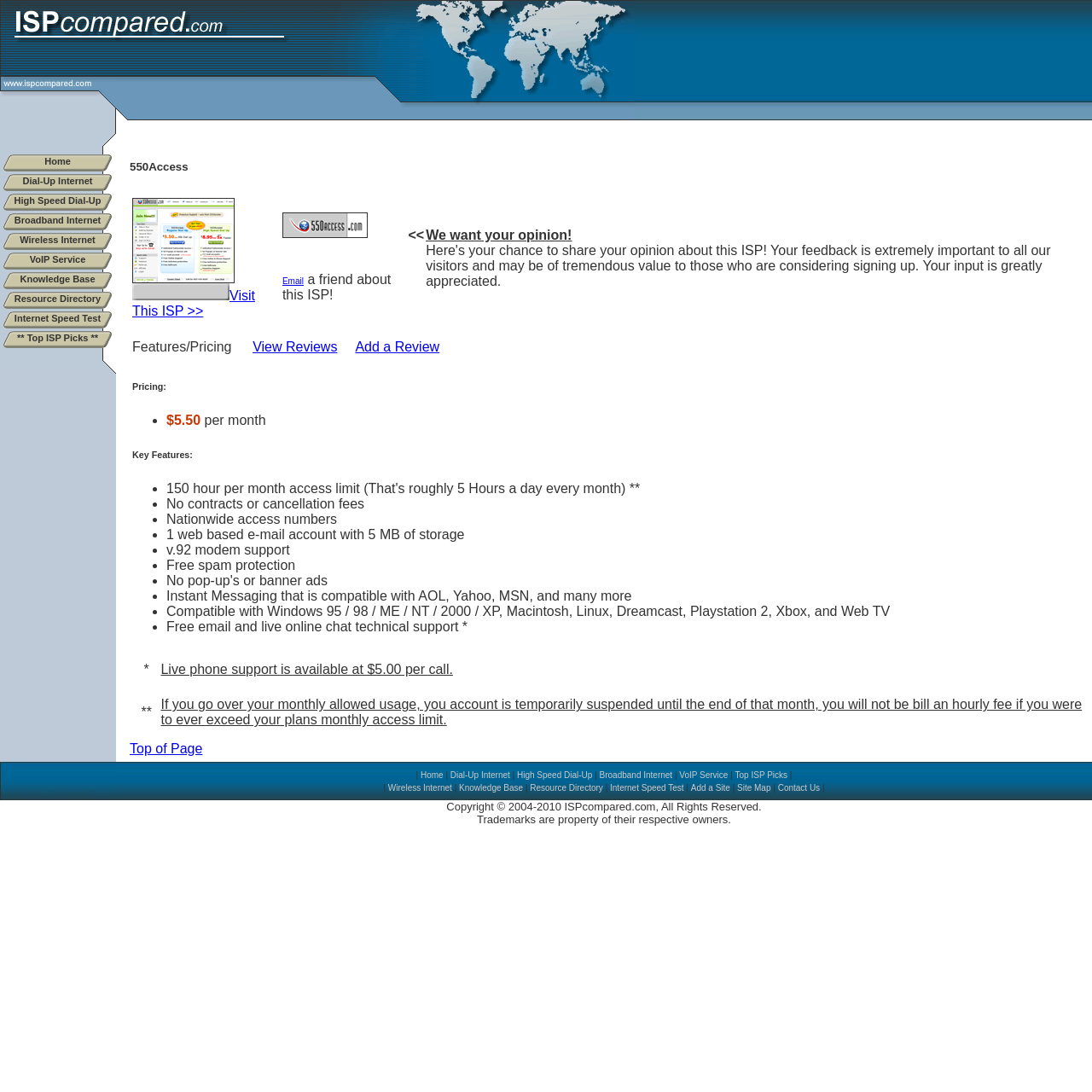Identify the bounding box coordinates necessary to click and complete the given instruction: "Visit 550Access ISP".

[0.121, 0.264, 0.234, 0.292]